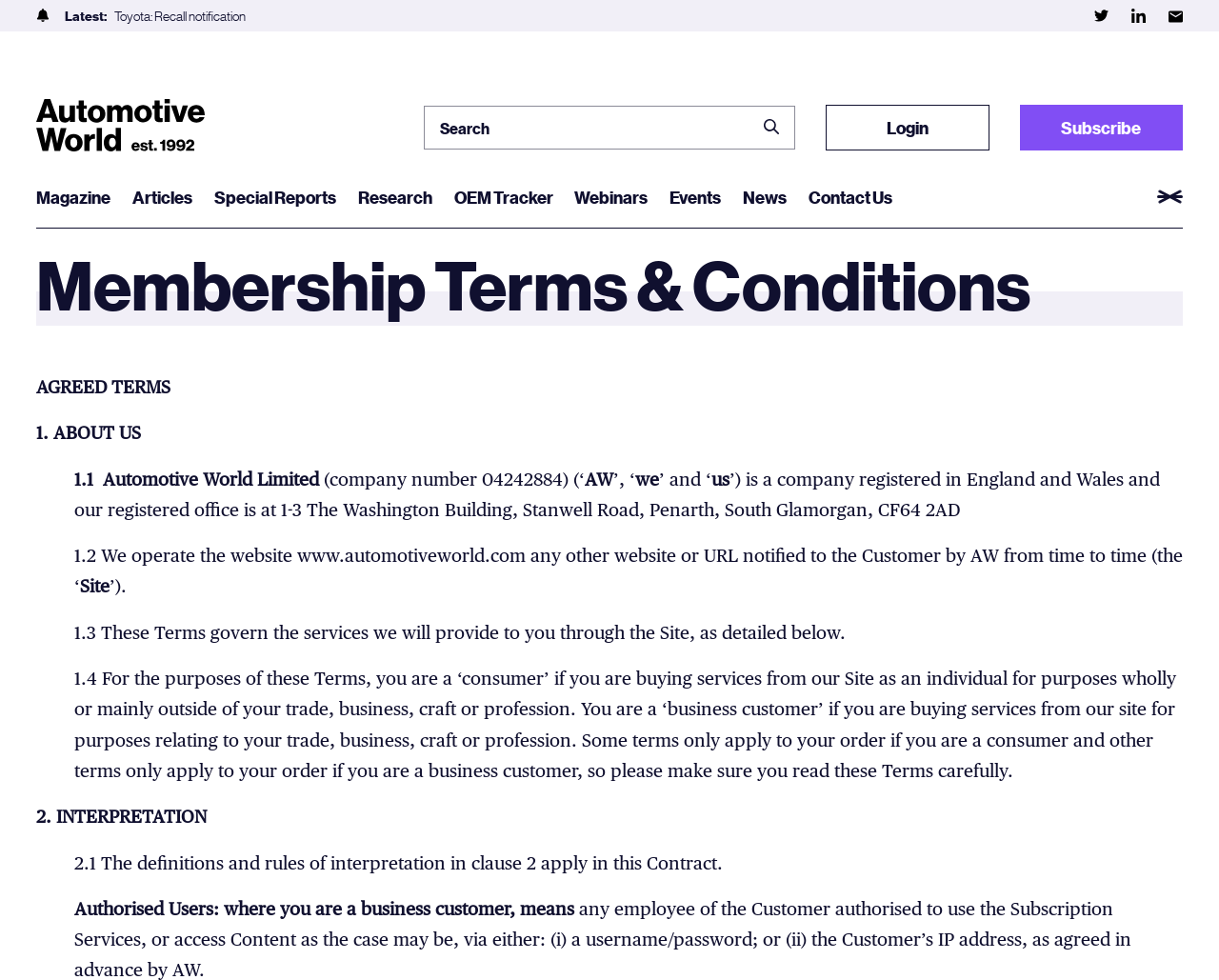What is the company name?
Based on the image, provide a one-word or brief-phrase response.

Automotive World Limited